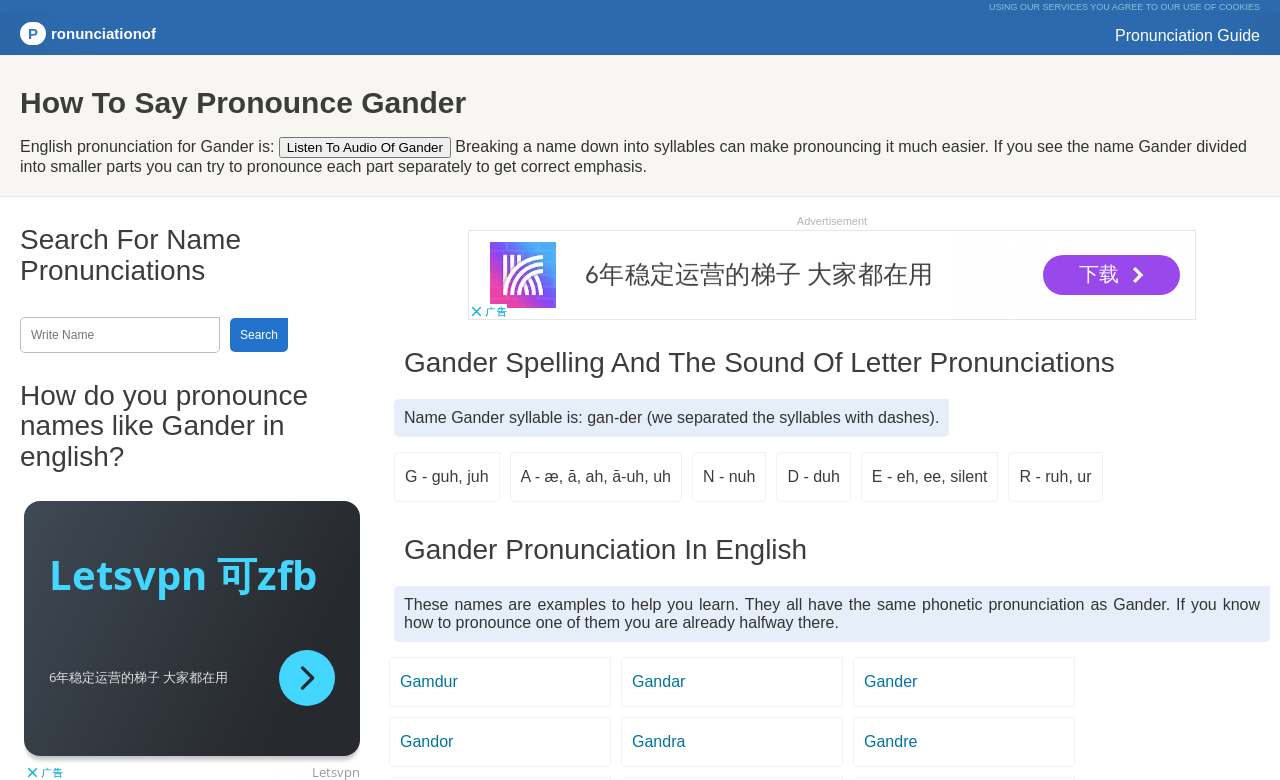Give a detailed account of the webpage's layout and content.

This webpage is about the pronunciation of the name "Gander" in English. At the top, there is a notice about the use of cookies, followed by a link to the pronunciation guide. The main heading "How To Say Pronounce Gander" is centered at the top of the page.

Below the heading, there is a brief introduction to the pronunciation of "Gander", explaining that breaking down the name into syllables can make it easier to pronounce. A button to listen to the audio of "Gander" is placed next to the introduction.

The page is divided into sections, with headings such as "Gander Spelling And The Sound Of Letter Pronunciations" and "Gander Pronunciation In English". In these sections, the name "Gander" is broken down into syllables, and the pronunciation of each letter is explained. There are also examples of similar names with the same phonetic pronunciation as "Gander".

On the right side of the page, there is an advertisement section. Below the advertisement, there is a search bar where users can input a name to search for its pronunciation. A button to search is placed next to the search bar.

Throughout the page, there are several links to related content, such as the pronunciation guide and examples of similar names. The overall layout of the page is organized, with clear headings and concise text, making it easy to navigate and find the desired information.